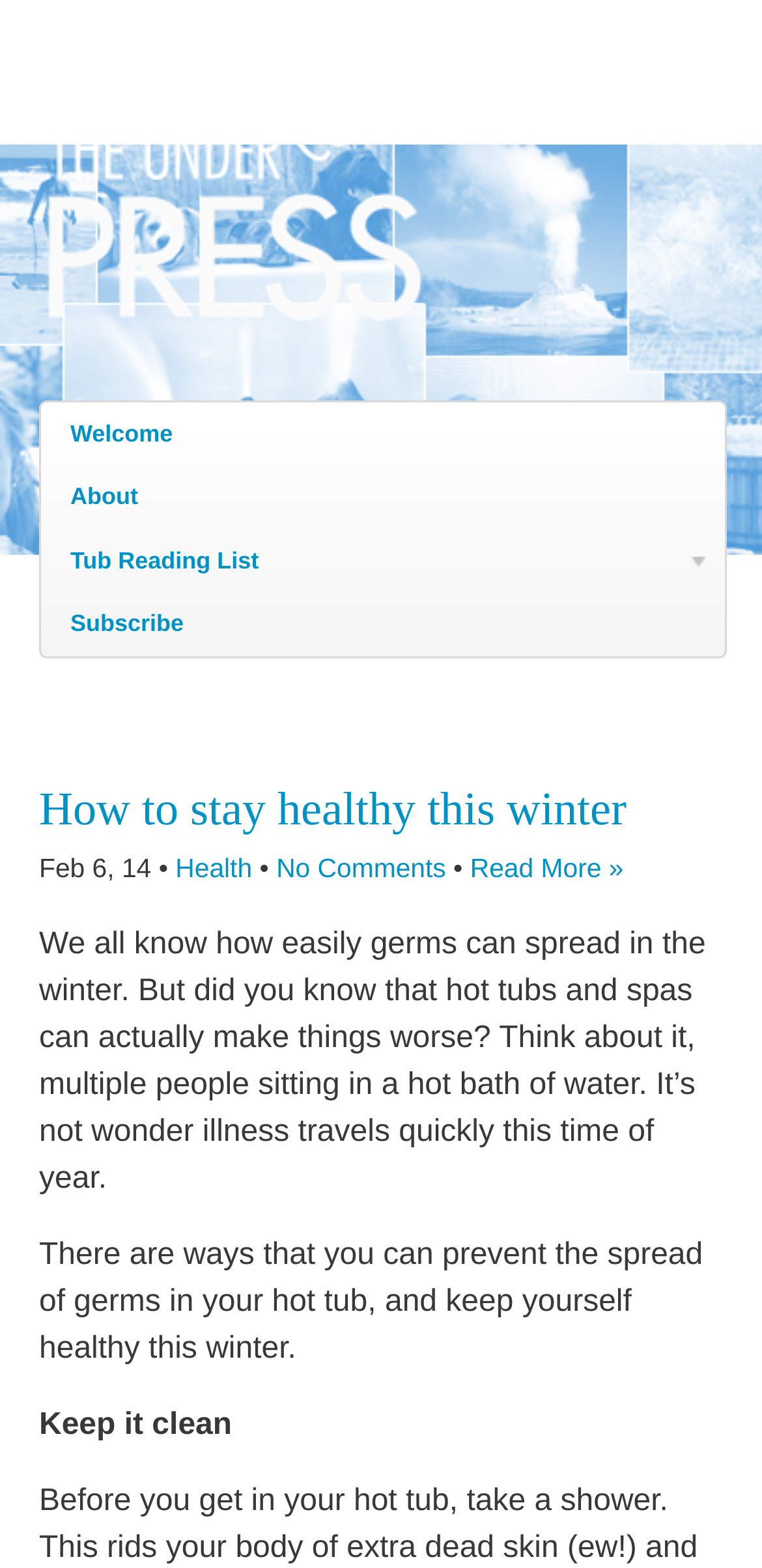Please locate the bounding box coordinates of the element that should be clicked to complete the given instruction: "read the article about health".

[0.23, 0.544, 0.331, 0.563]